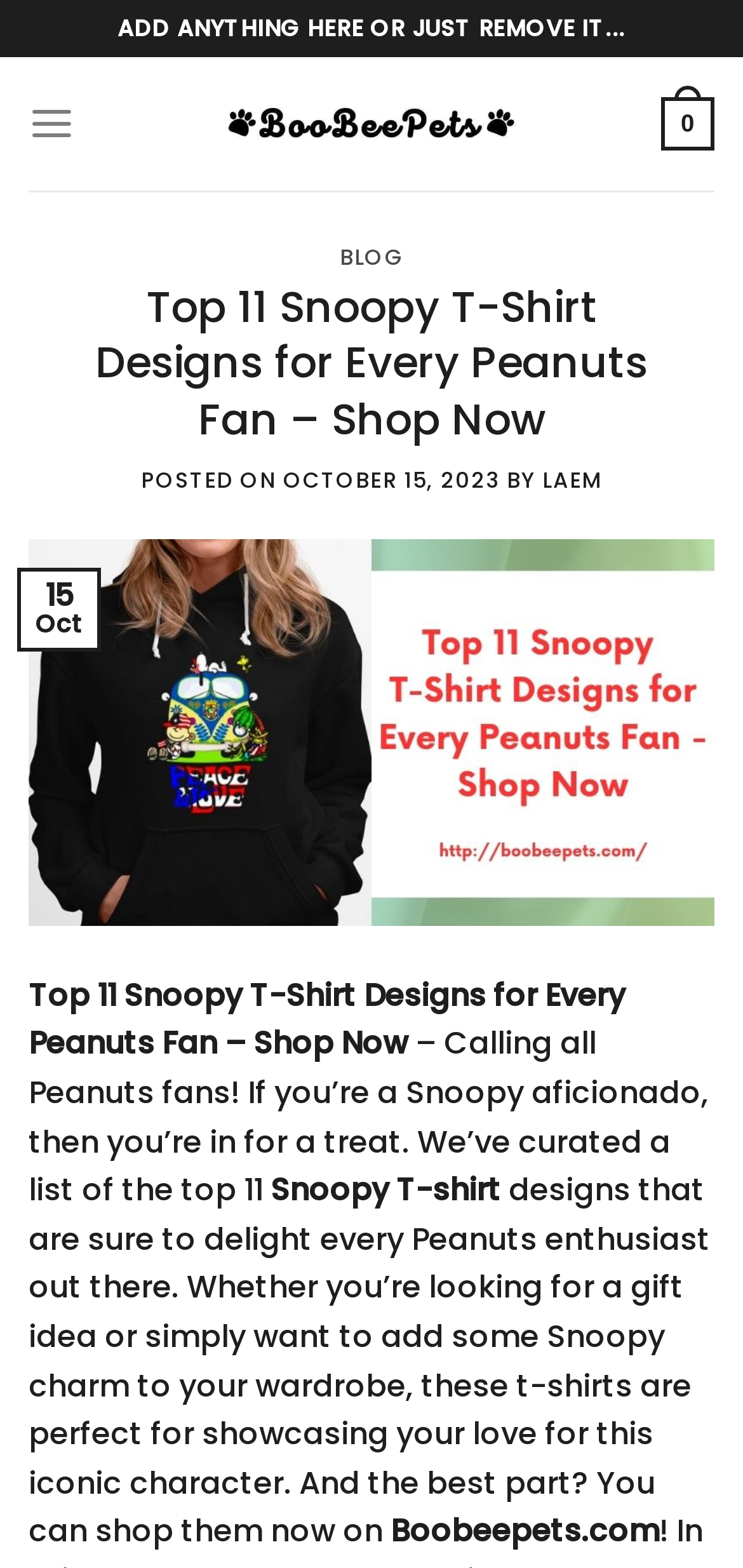Locate the primary headline on the webpage and provide its text.

Top 11 Snoopy T-Shirt Designs for Every Peanuts Fan – Shop Now